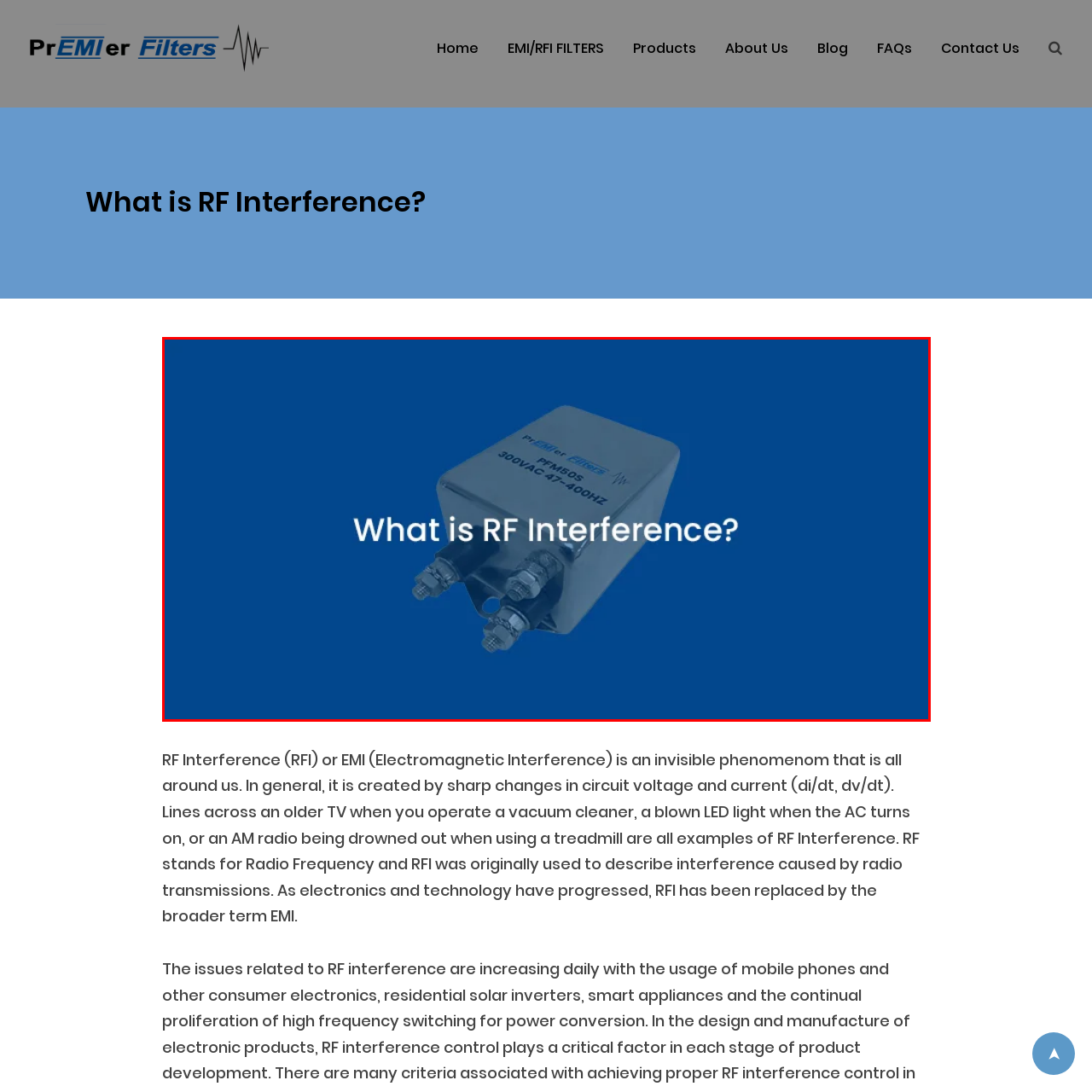Review the image segment marked with the grey border and deliver a thorough answer to the following question, based on the visual information provided: 
How many connectors are on one side of the product?

The product is equipped with multiple connectors on one side, indicating its potential use in various electronic setups, which suggests that there are multiple connectors on one side of the product.